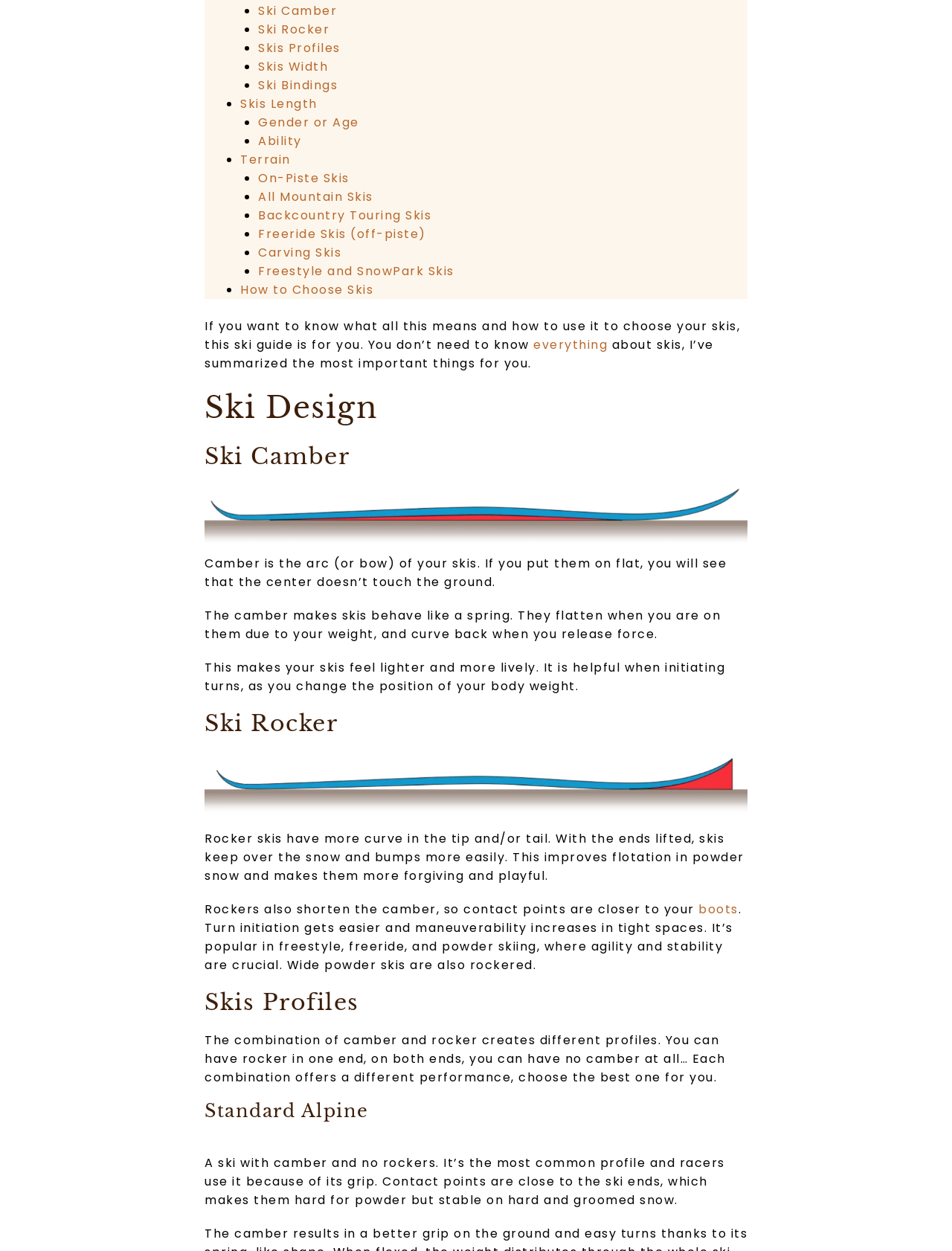Identify the bounding box for the UI element specified in this description: "Terrain". The coordinates must be four float numbers between 0 and 1, formatted as [left, top, right, bottom].

[0.252, 0.121, 0.305, 0.134]